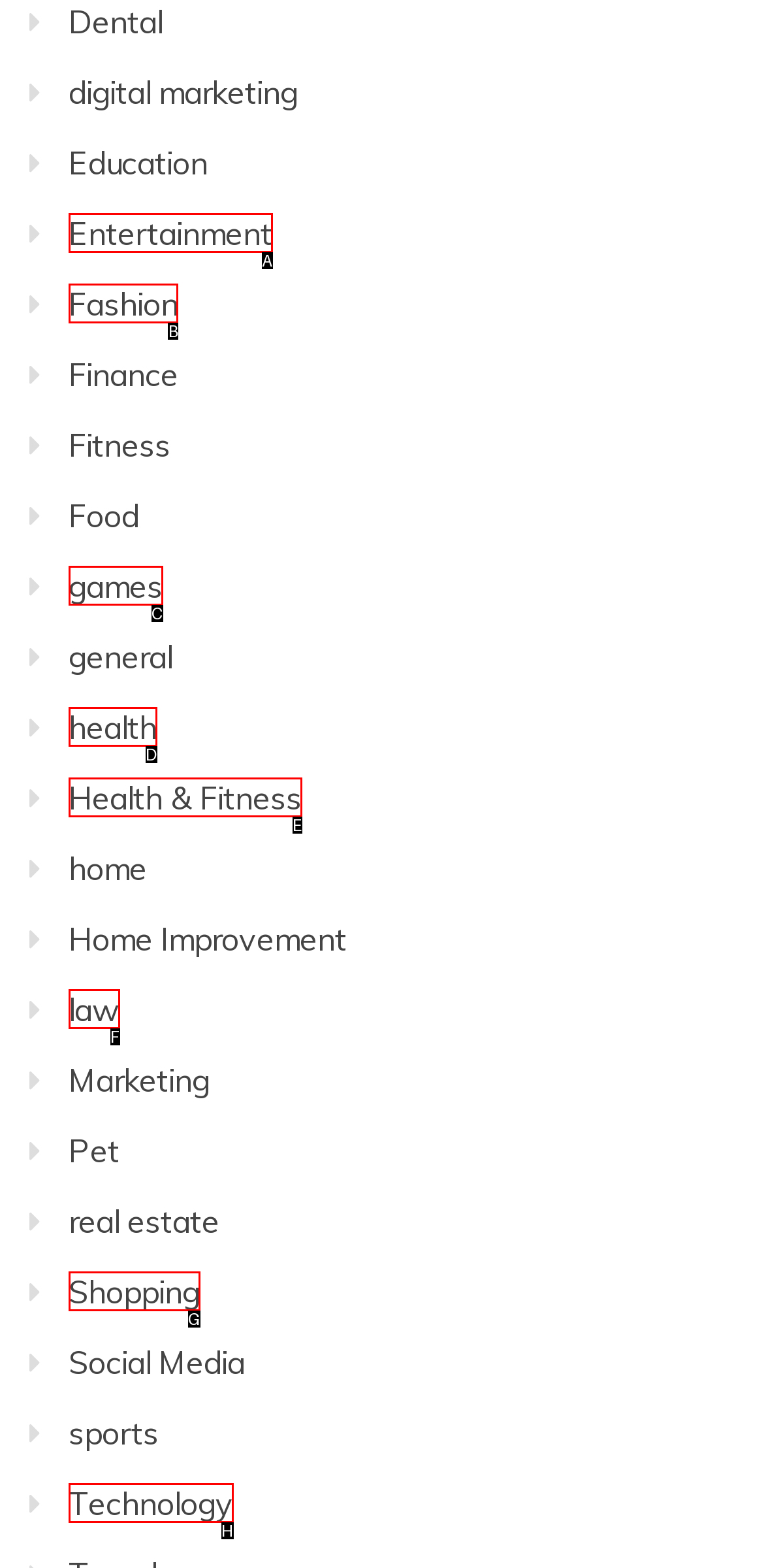Decide which UI element to click to accomplish the task: explore the Fashion category
Respond with the corresponding option letter.

B